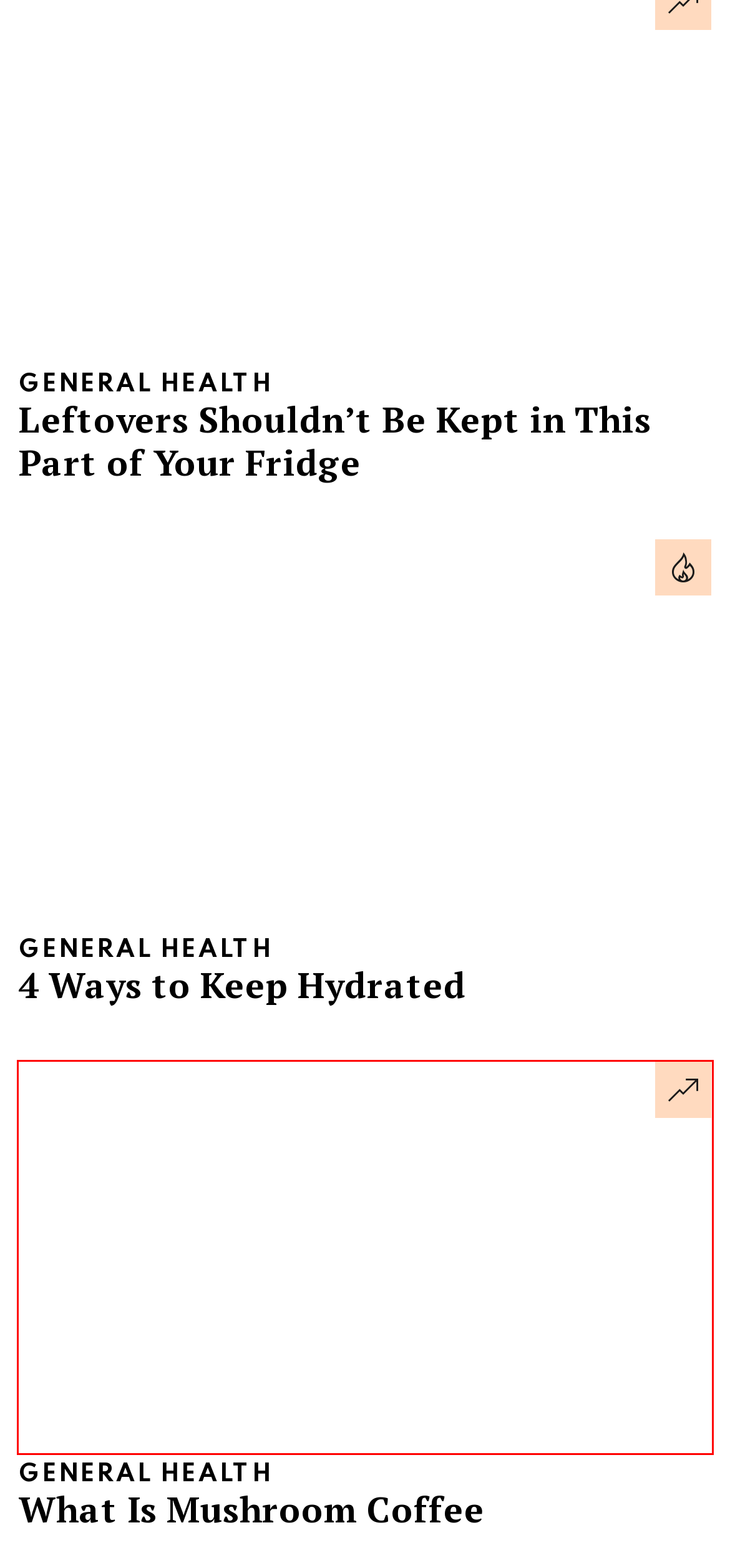Assess the screenshot of a webpage with a red bounding box and determine which webpage description most accurately matches the new page after clicking the element within the red box. Here are the options:
A. Popular – Mens Health Issue
B. General Health – Mens Health Issue
C. 4 Ways to Keep Hydrated – Mens Health Issue
D. What Is Mushroom Coffee – Mens Health Issue
E. Hot – Mens Health Issue
F. Trending – Mens Health Issue
G. Privacy Policy – Mens Health Issue
H. General Terms & Conditions – Mens Health Issue

D